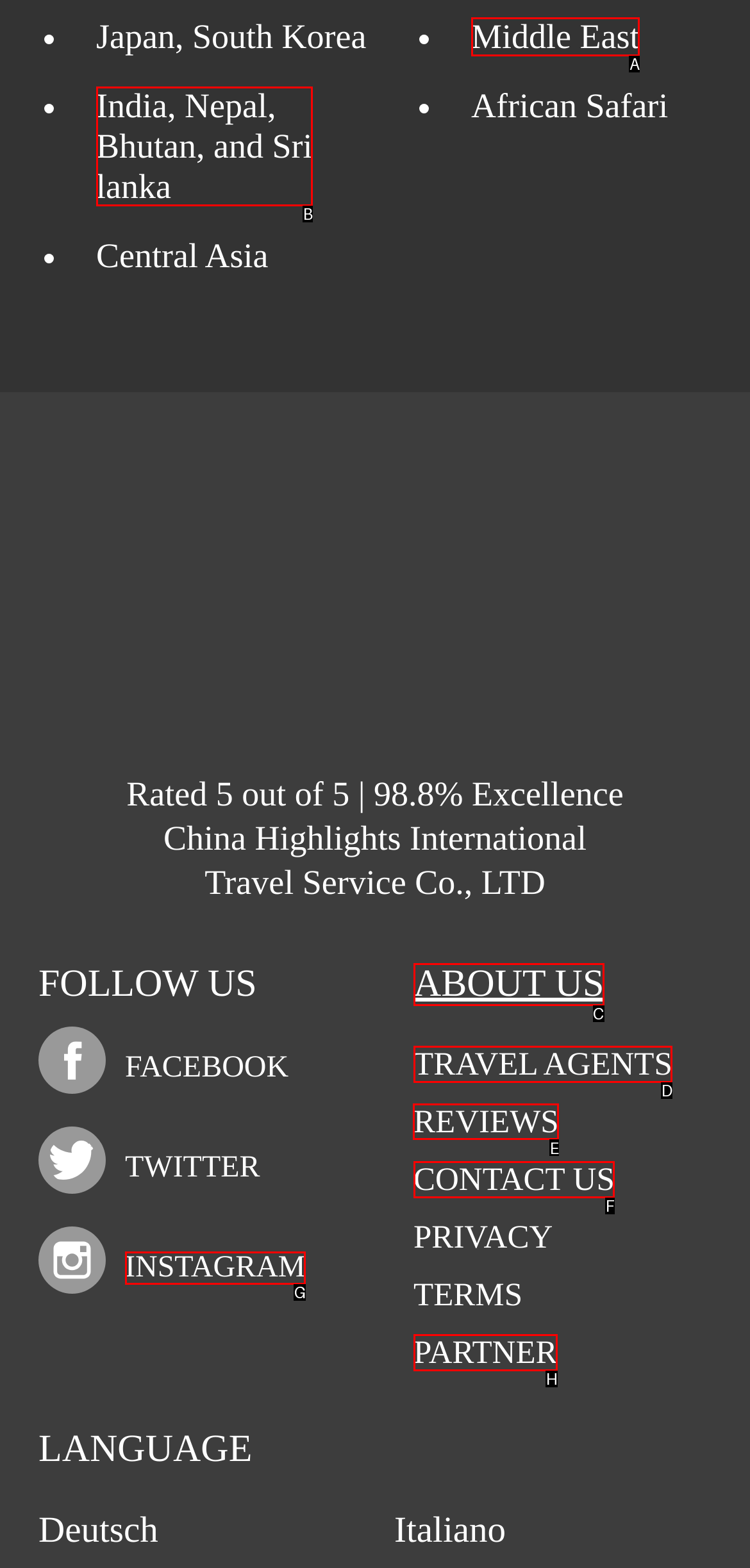Determine the letter of the element you should click to carry out the task: Read reviews about China Highlights
Answer with the letter from the given choices.

E